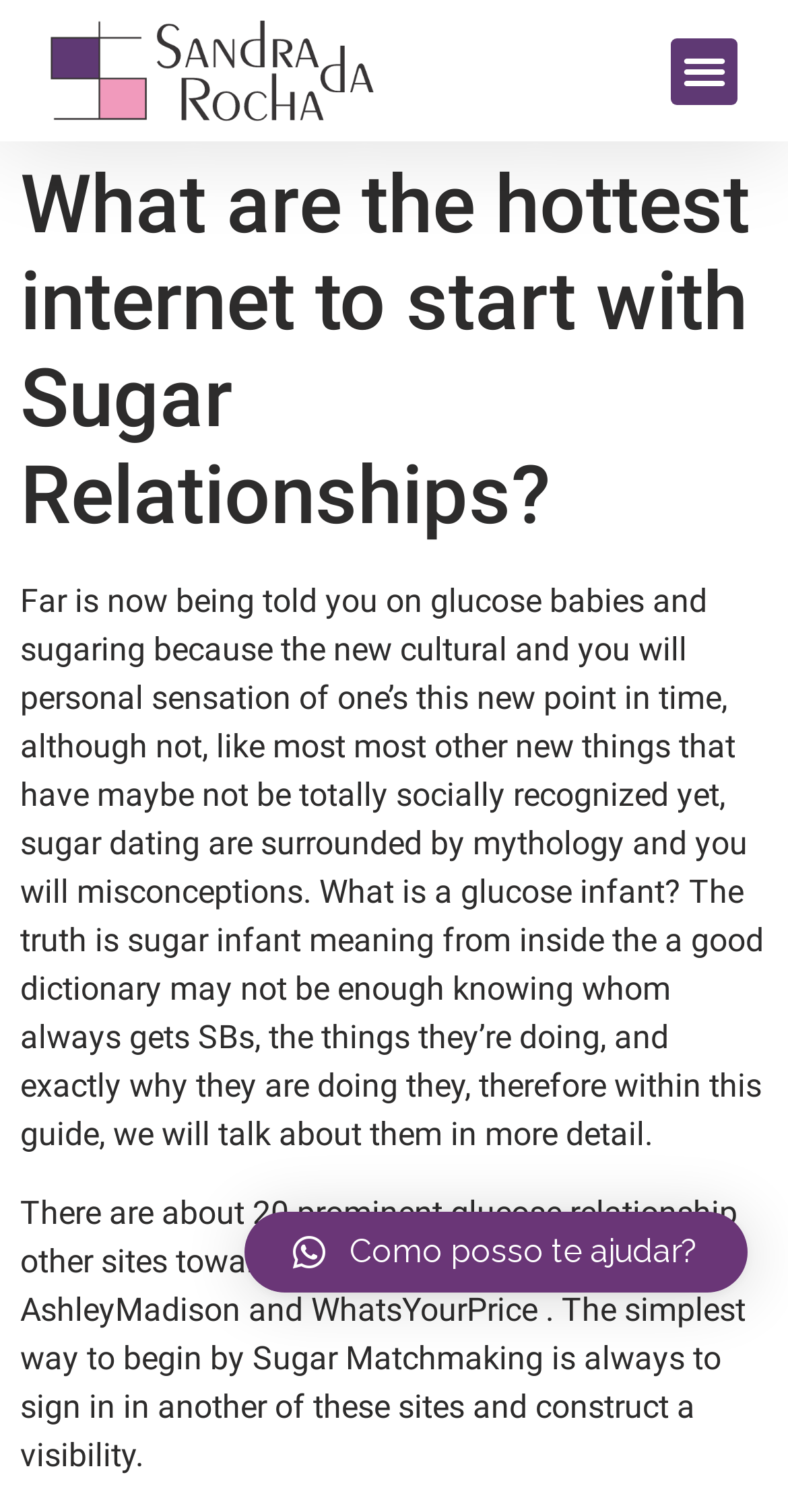Locate the bounding box of the UI element described in the following text: "× Como posso te ajudar?".

[0.31, 0.801, 0.949, 0.855]